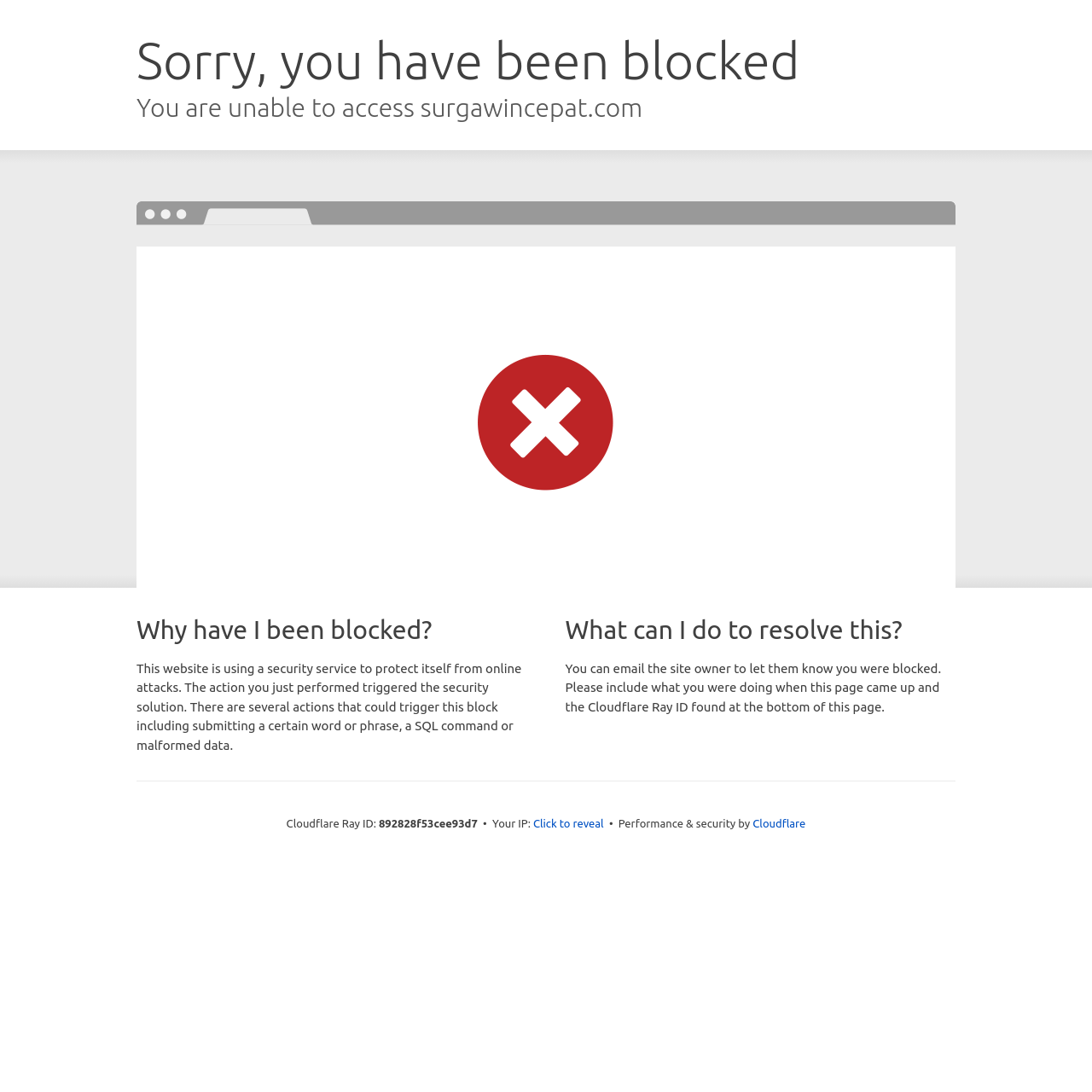Please study the image and answer the question comprehensively:
What is the reason for the block?

The reason for the block is mentioned in the text 'This website is using a security service to protect itself from online attacks. The action you just performed triggered the security solution.' which indicates that the security solution was triggered due to the user's action.